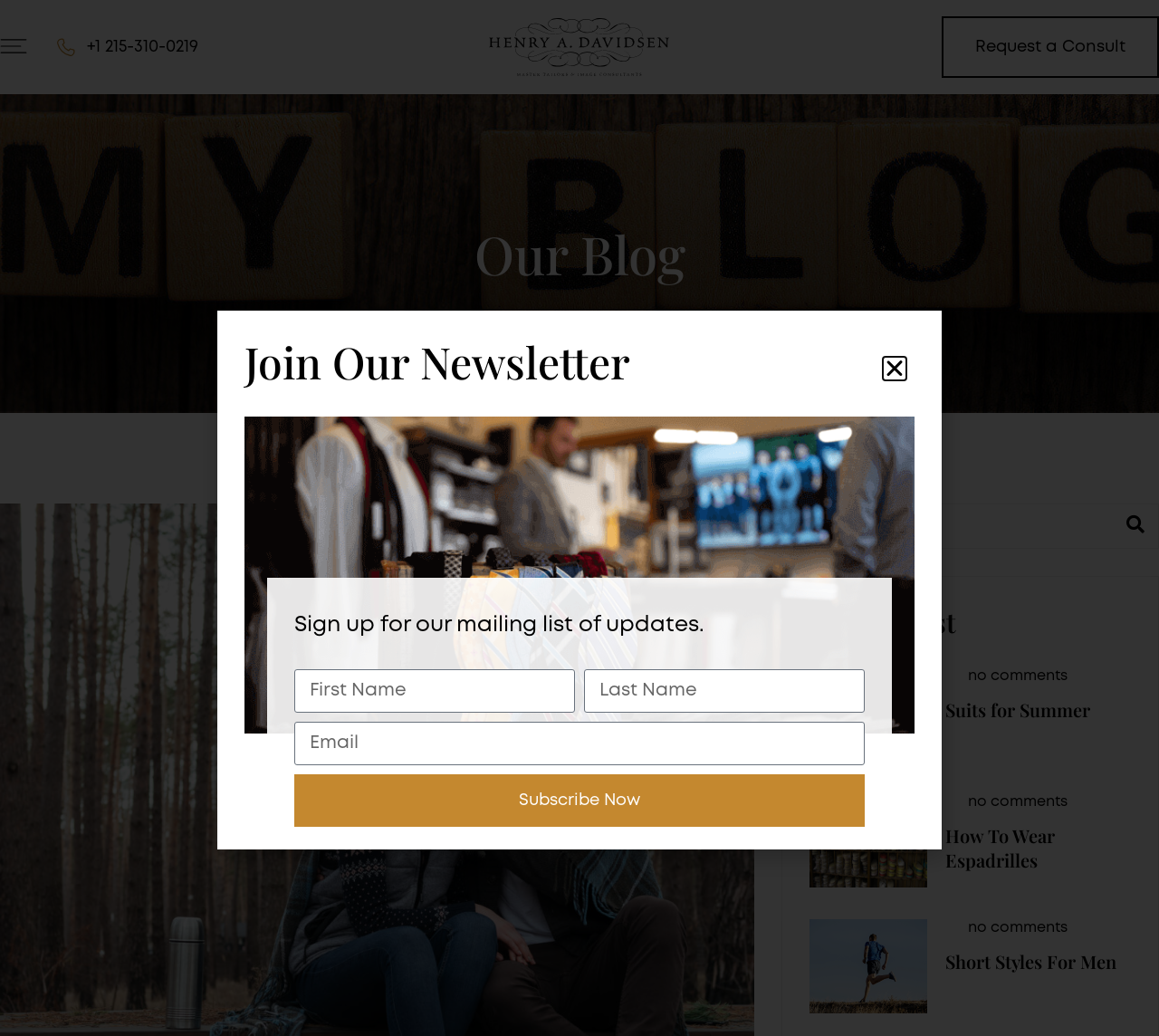How many recent posts are displayed on the webpage?
Based on the image, provide your answer in one word or phrase.

3